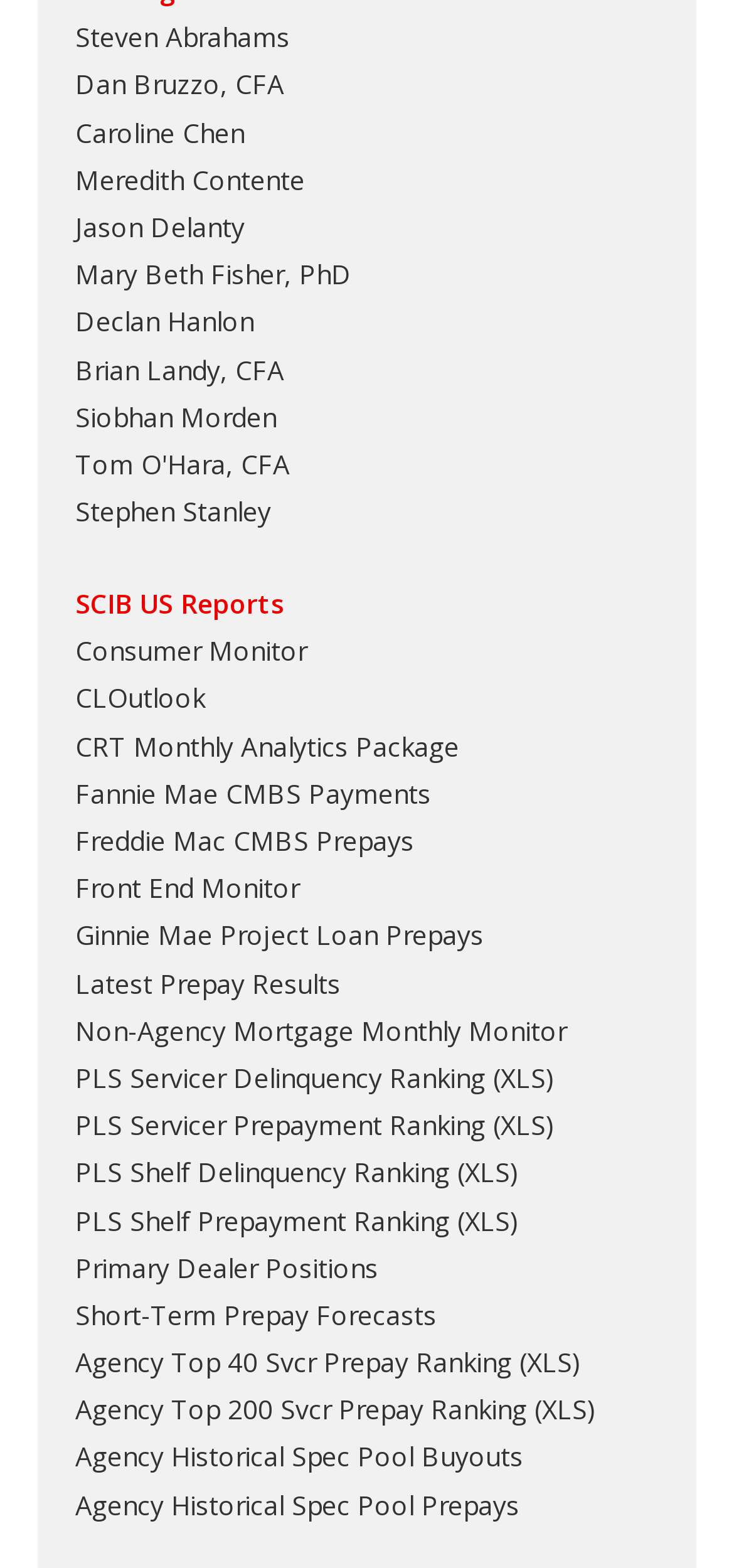Please answer the following question using a single word or phrase: What is the last report listed on the webpage?

Agency Historical Spec Pool Prepays